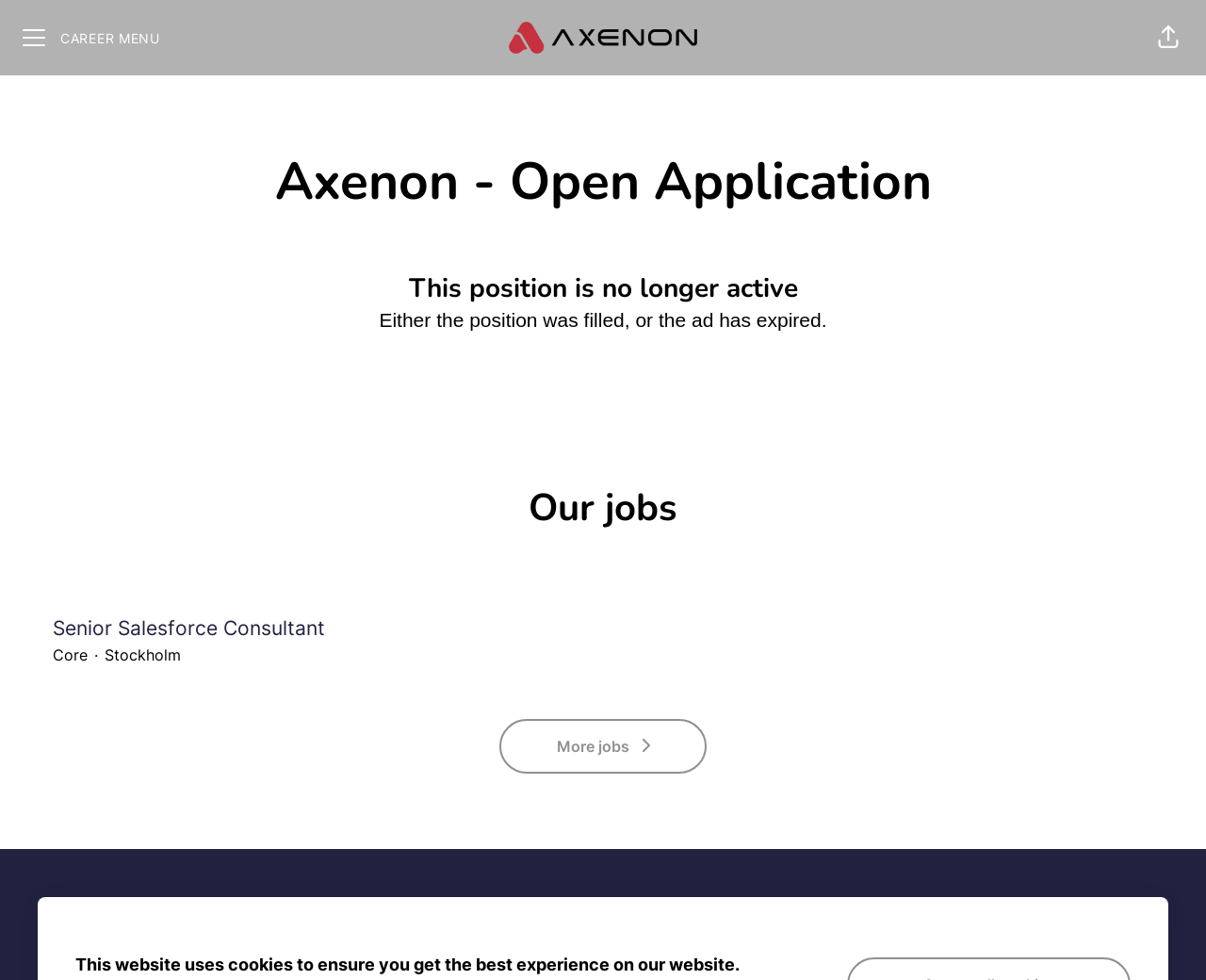By analyzing the image, answer the following question with a detailed response: What is the purpose of the 'More jobs' link?

I determined this answer by looking at the link 'More jobs' and reasoning that its purpose is to allow users to view more job listings, likely on the same website.